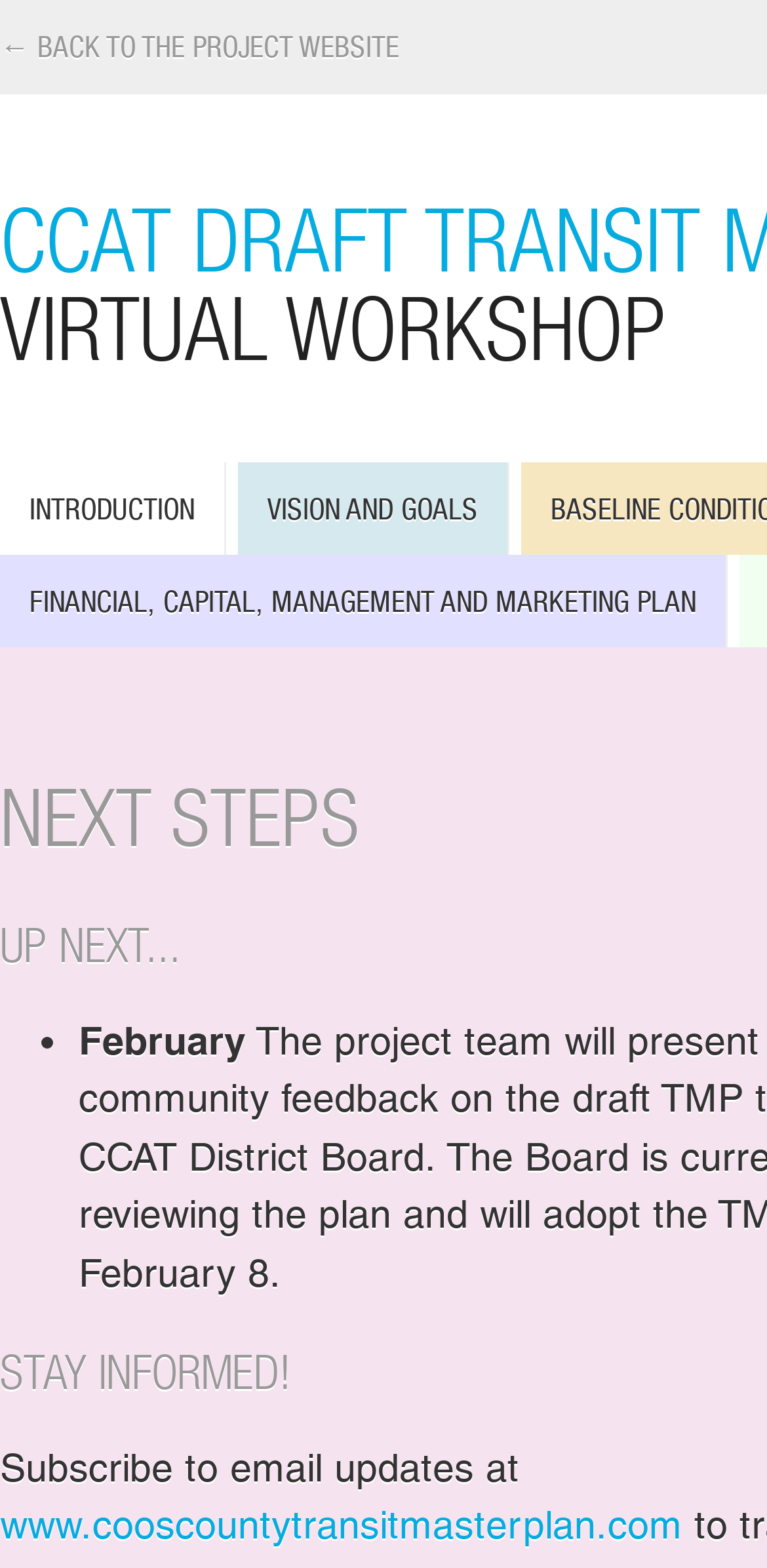From the details in the image, provide a thorough response to the question: What is the second menu item?

I examined the menu items on the webpage and found that the second item is 'VISION AND GOALS', which is located between 'INTRODUCTION' and 'FINANCIAL, CAPITAL, MANAGEMENT AND MARKETING PLAN'.